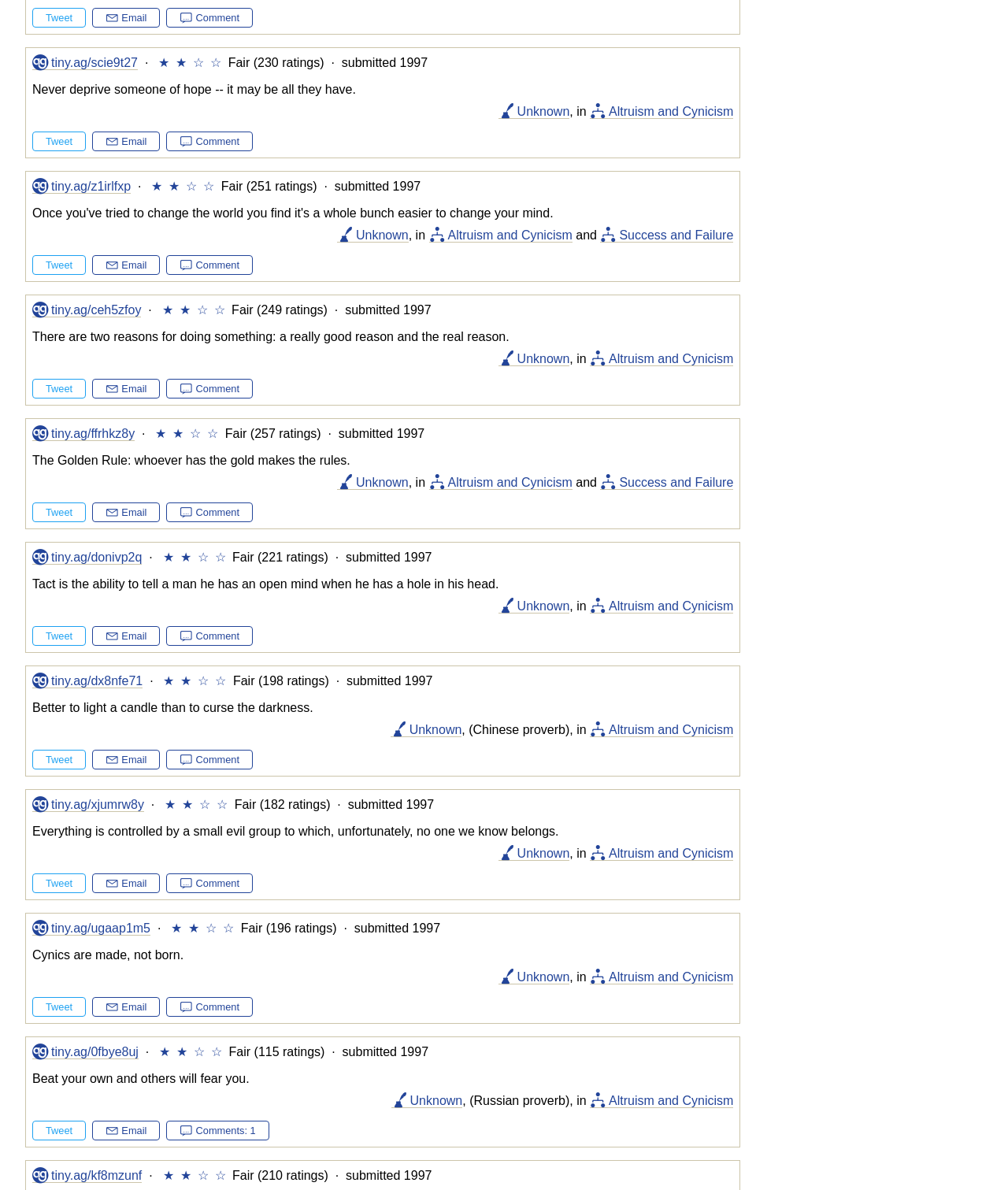How many quotes are there on the webpage?
Refer to the screenshot and answer in one word or phrase.

5